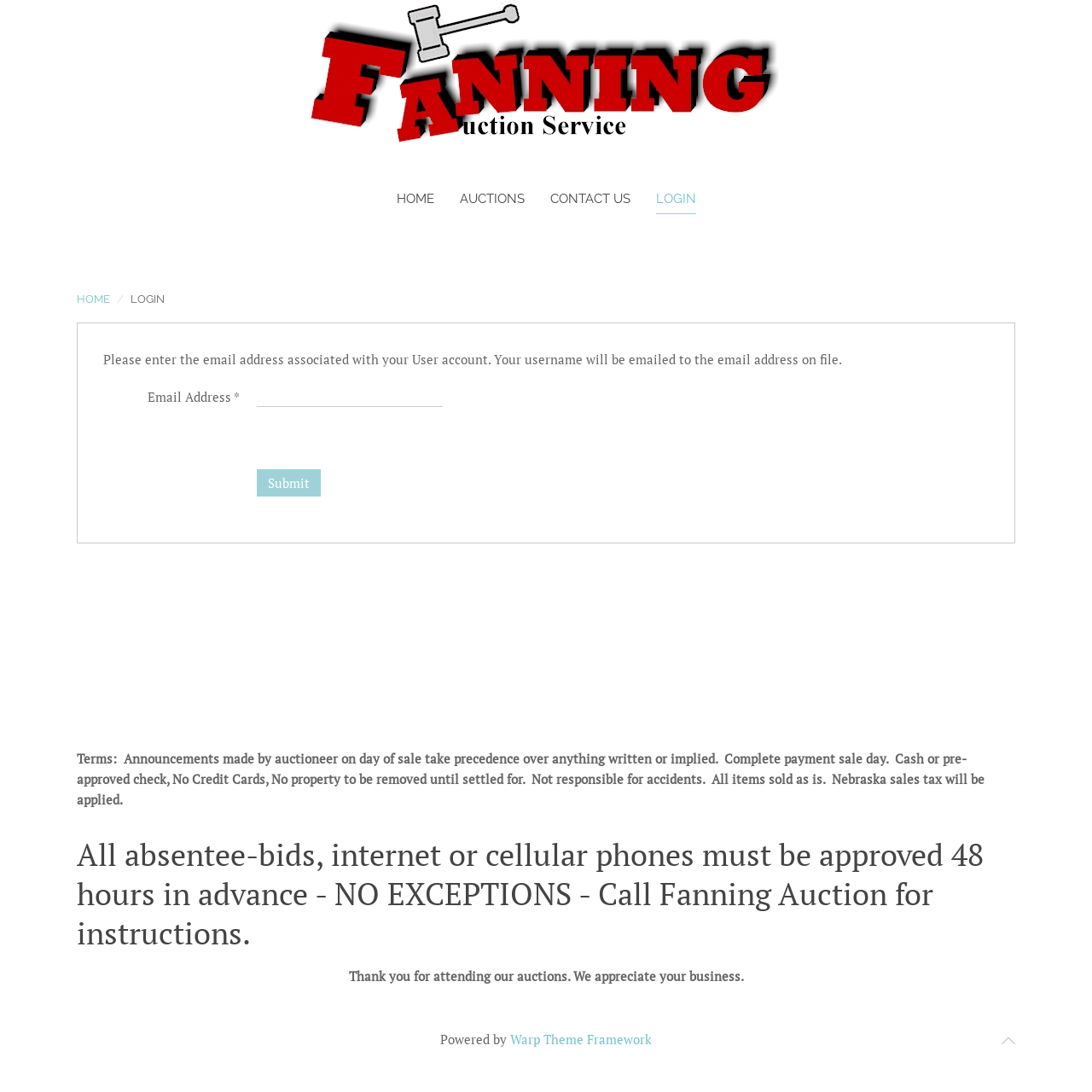Please specify the bounding box coordinates of the clickable region necessary for completing the following instruction: "click the Submit button". The coordinates must consist of four float numbers between 0 and 1, i.e., [left, top, right, bottom].

[0.235, 0.43, 0.294, 0.455]